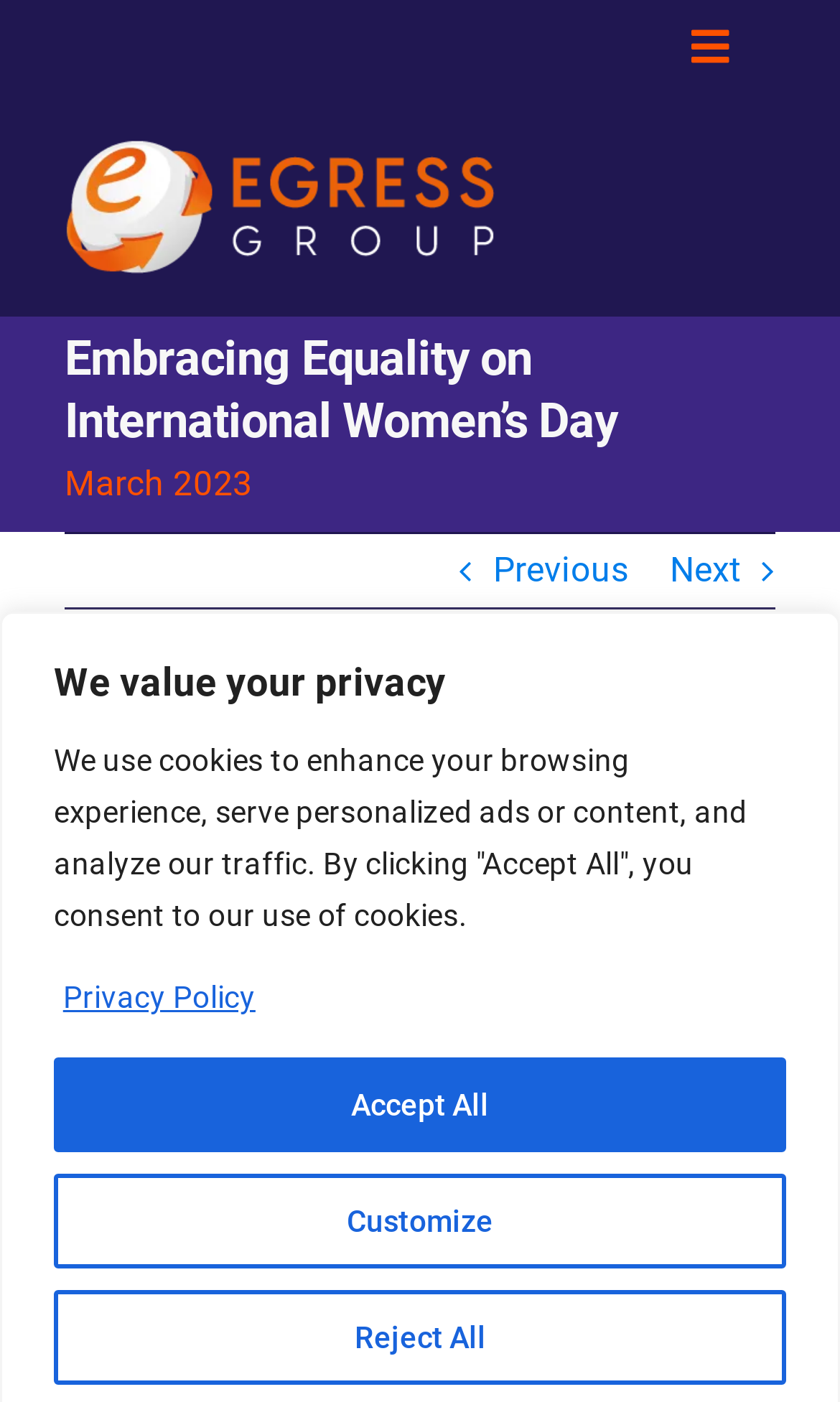Craft a detailed narrative of the webpage's structure and content.

The webpage is about Egress Group's celebration of International Women's Day, with a focus on embracing equality. At the top, there is a navigation menu with links to various sections such as Sectors, Solutions, Insights, About, and Contact Us. Below the navigation menu, there is a logo of Egress Group.

On the left side of the page, there is a section with a heading "We value your privacy" and links to the Privacy Policy. Below this section, there are three buttons: Customize, Reject All, and Accept All.

The main content of the page is divided into sections. The first section has a heading "Embracing Equality on International Women's Day" and a subheading "March 2023". Below this, there are two links to navigate to previous and next pages.

The main article starts with a statistic that Women in Tech make up only 28% of the workforce. The text then explains that research shows the gender gap in tech begins during education, with only 16% of females having a career in technology suggested to them. Finally, the article concludes that Egress recognises the need for change in the industry to attract a diverse and talented team across all genders.